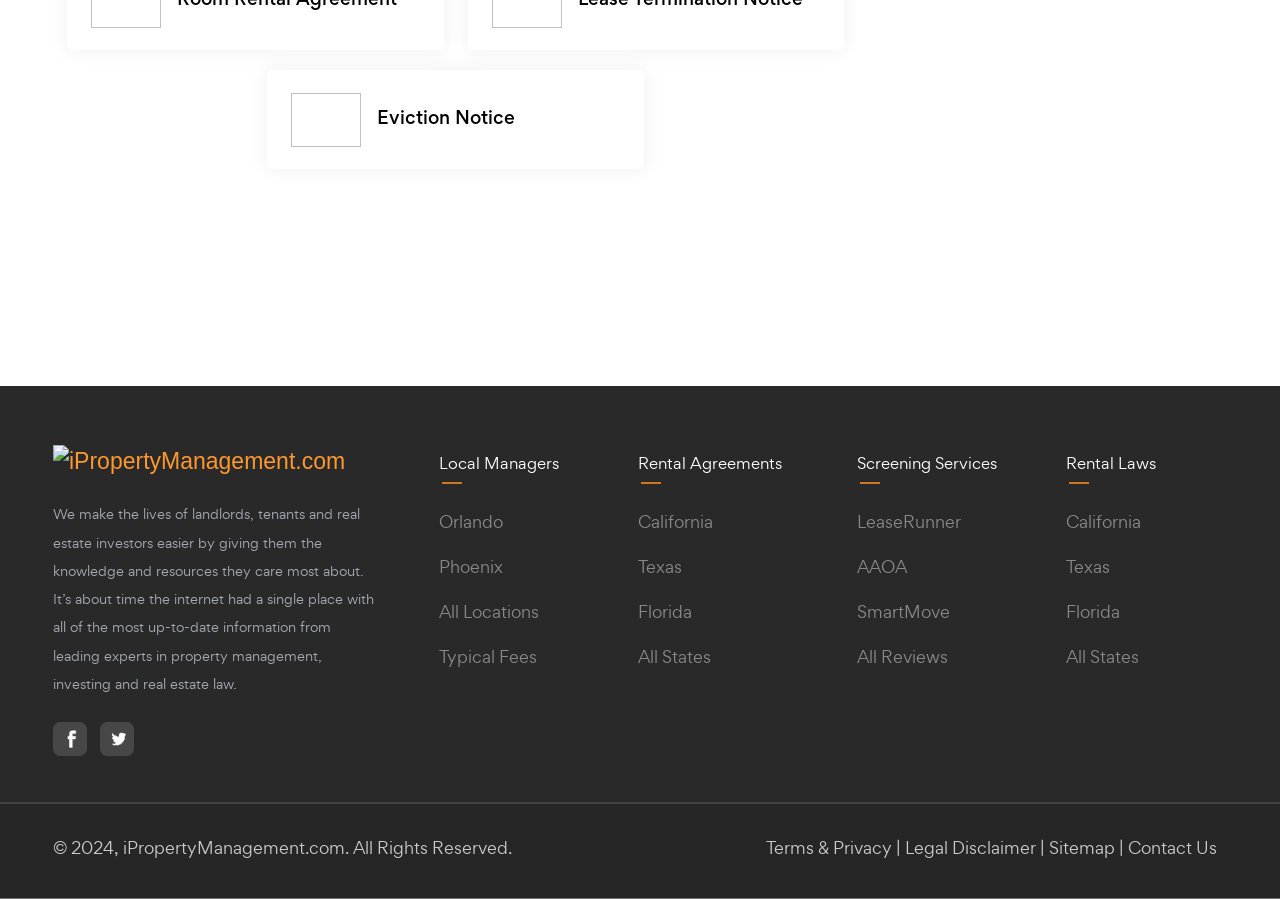Please analyze the image and give a detailed answer to the question:
What is the copyright year of the website?

The copyright year of the website can be found in the StaticText element with the description '© 2024, iPropertyManagement.com. All Rights Reserved'.